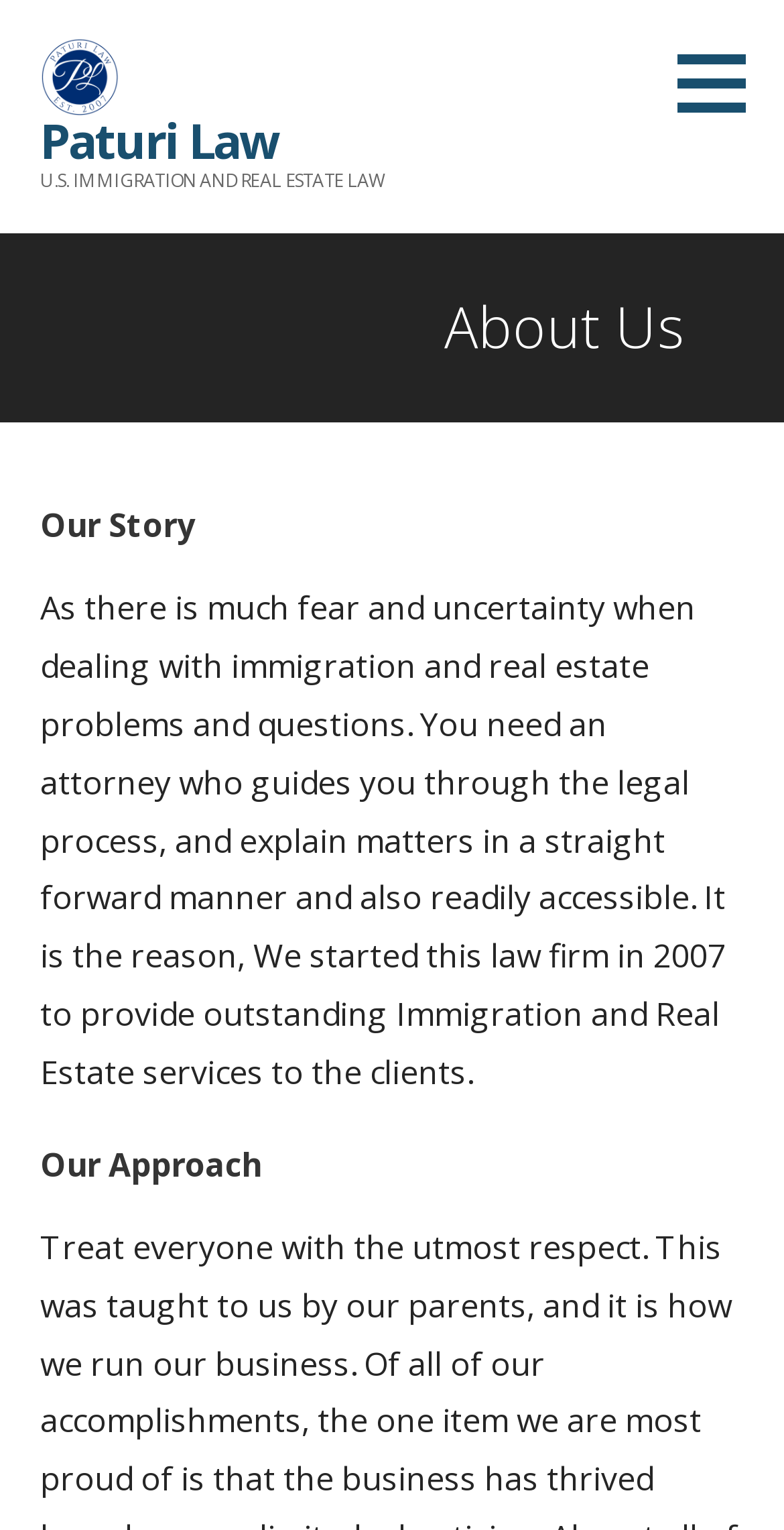What is the name of the law firm?
Please respond to the question with a detailed and informative answer.

The name of the law firm can be found in the top-left corner of the webpage, where it is written as 'Paturi Law' in a logo format, and also as a link with the same text.